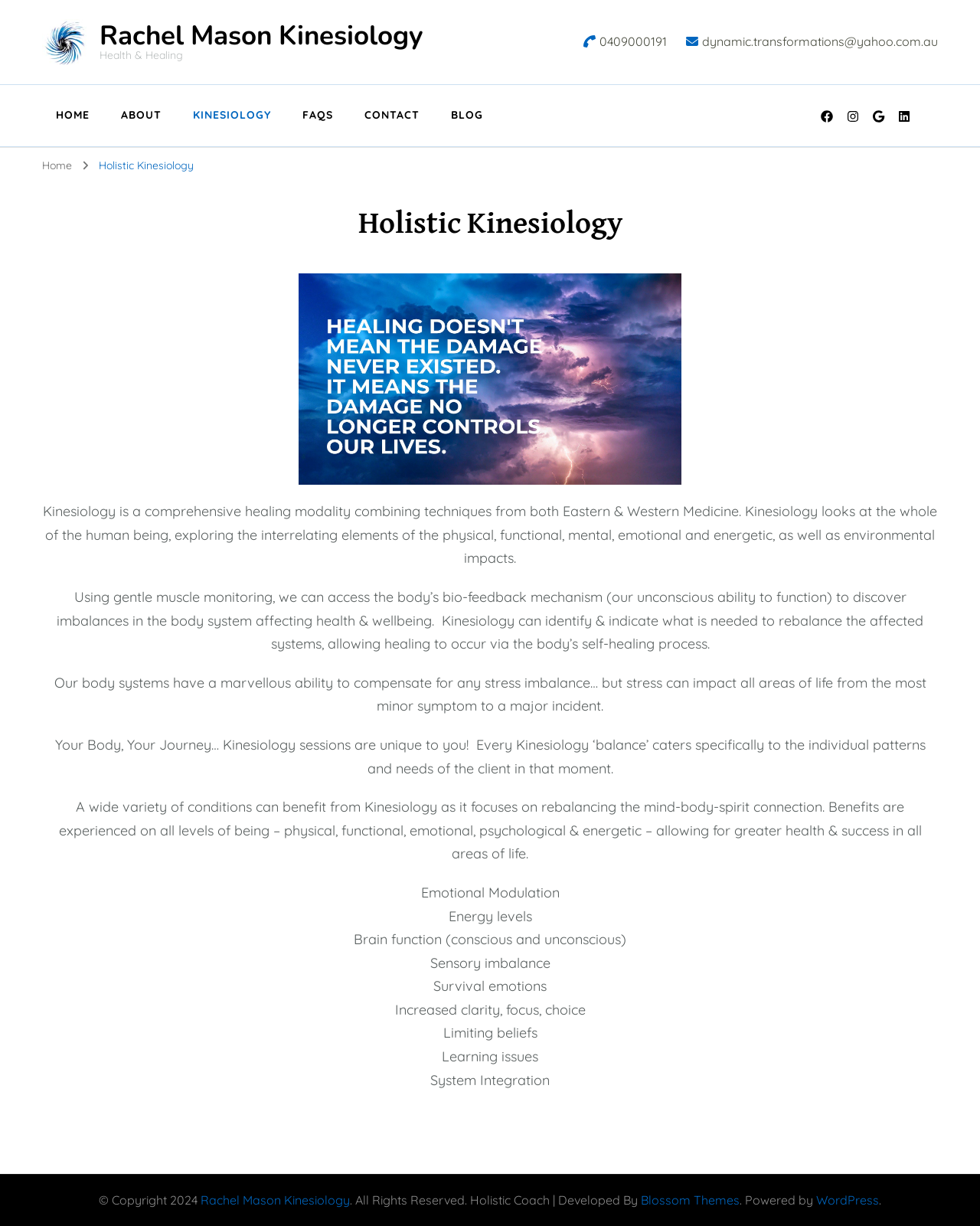Please identify the bounding box coordinates of the clickable region that I should interact with to perform the following instruction: "Call Rachel Mason Kinesiology". The coordinates should be expressed as four float numbers between 0 and 1, i.e., [left, top, right, bottom].

[0.612, 0.028, 0.68, 0.04]